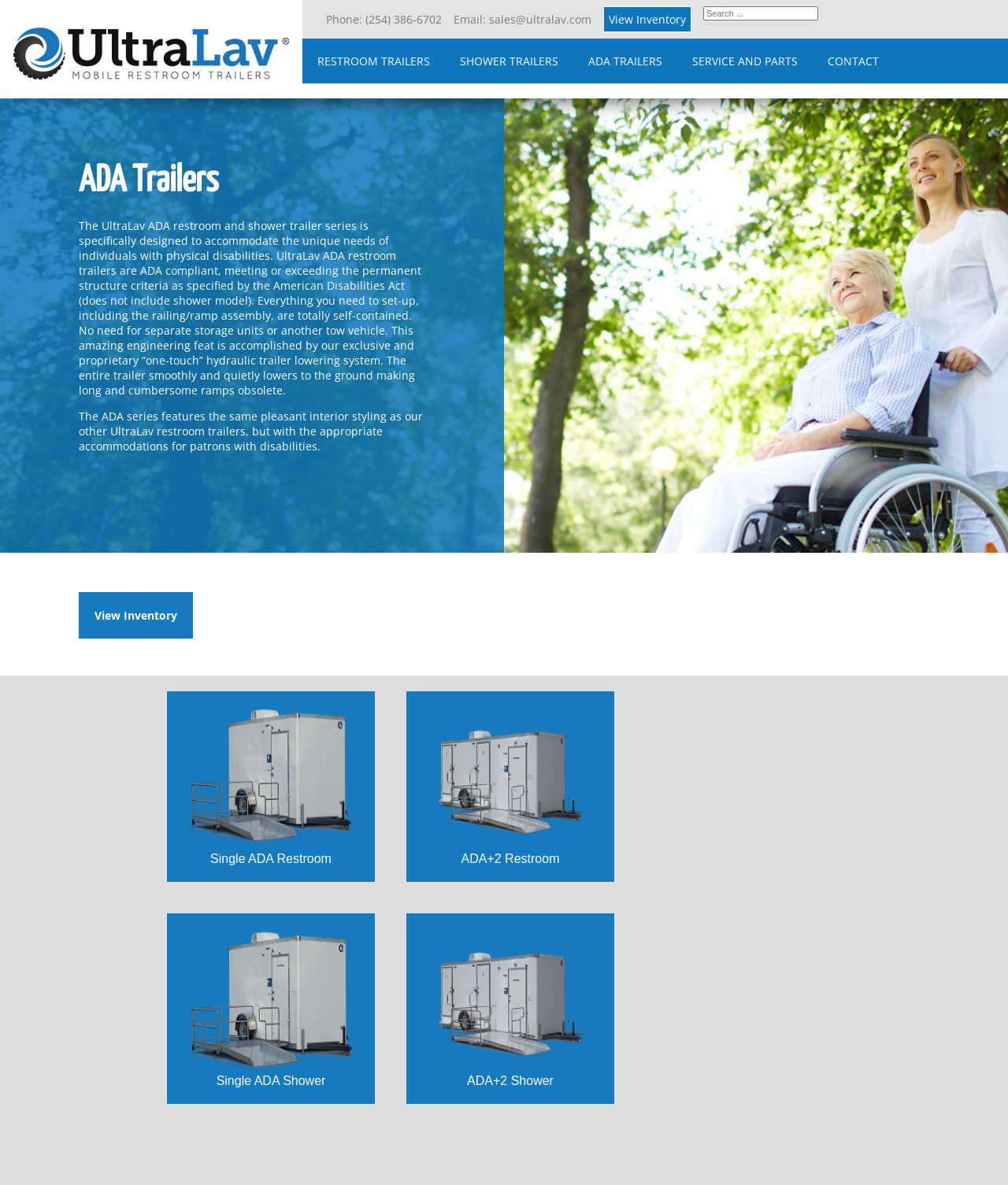Carefully examine the image and provide an in-depth answer to the question: How many contact methods are provided on this webpage?

The webpage provides two contact methods: a phone number and an email address, which are both linked at the top of the page.